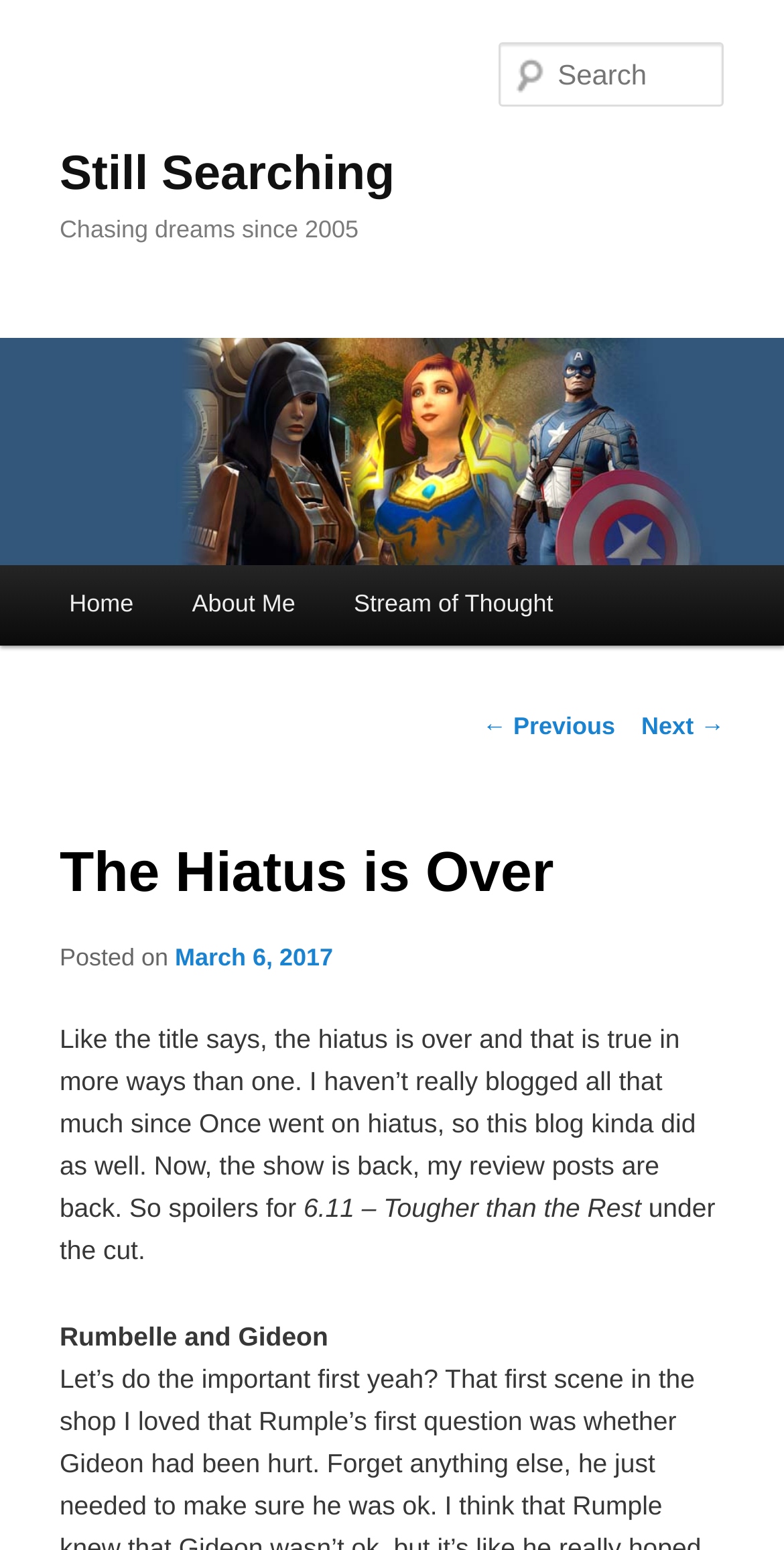Based on the element description, predict the bounding box coordinates (top-left x, top-left y, bottom-right x, bottom-right y) for the UI element in the screenshot: Wix.com

None